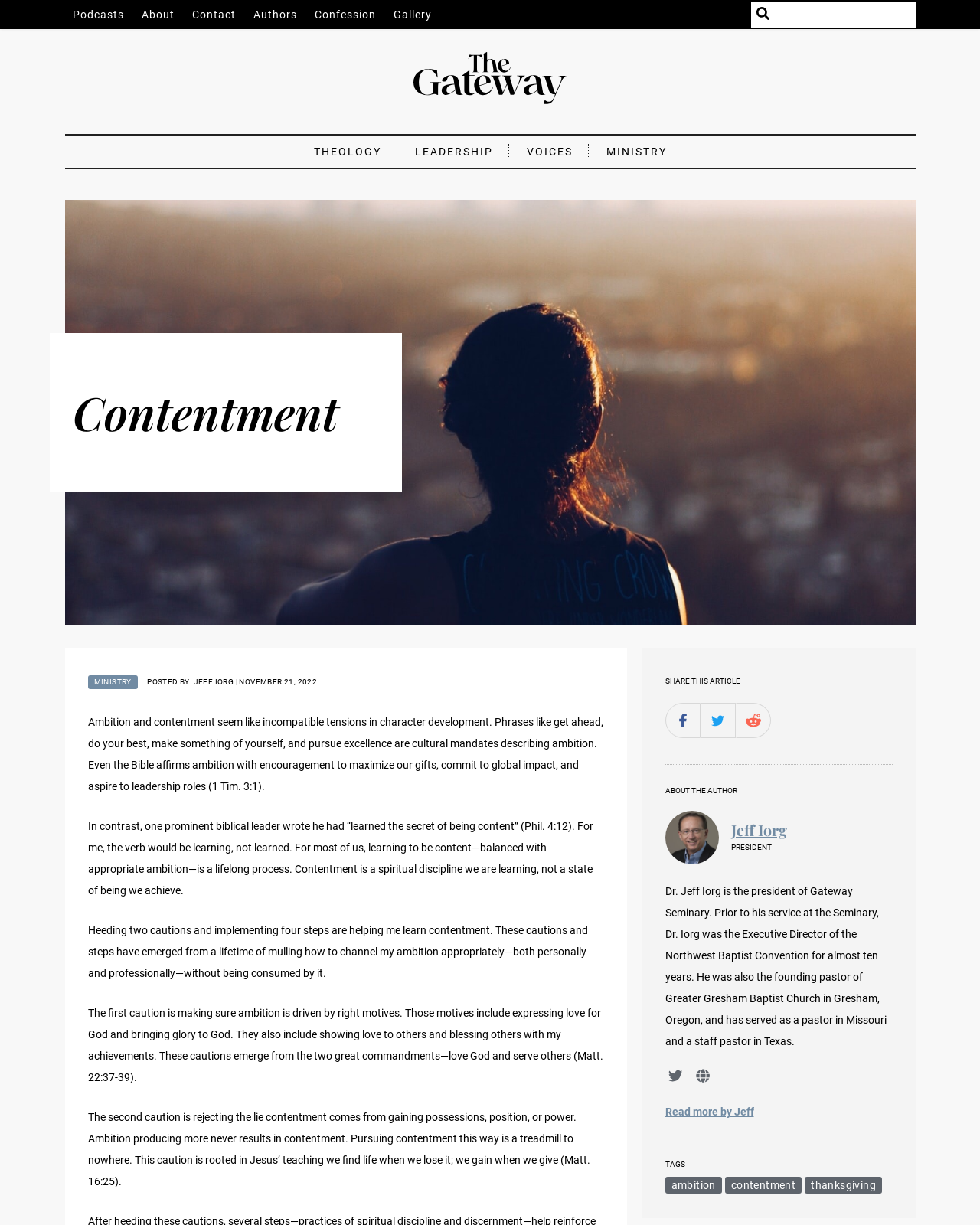Determine the bounding box coordinates of the element's region needed to click to follow the instruction: "Read more articles by Jeff". Provide these coordinates as four float numbers between 0 and 1, formatted as [left, top, right, bottom].

[0.679, 0.903, 0.769, 0.913]